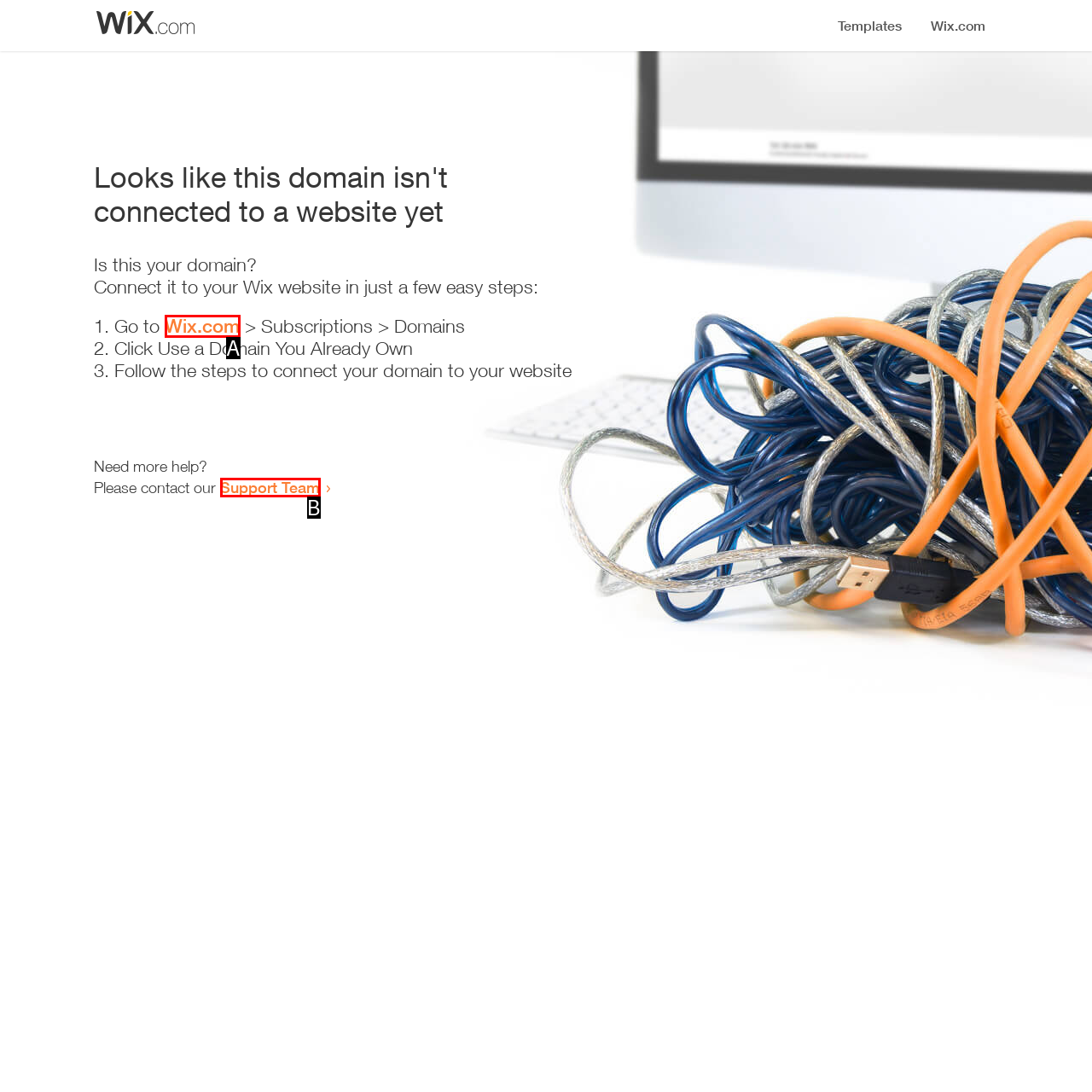Find the option that matches this description: Support Team
Provide the corresponding letter directly.

B